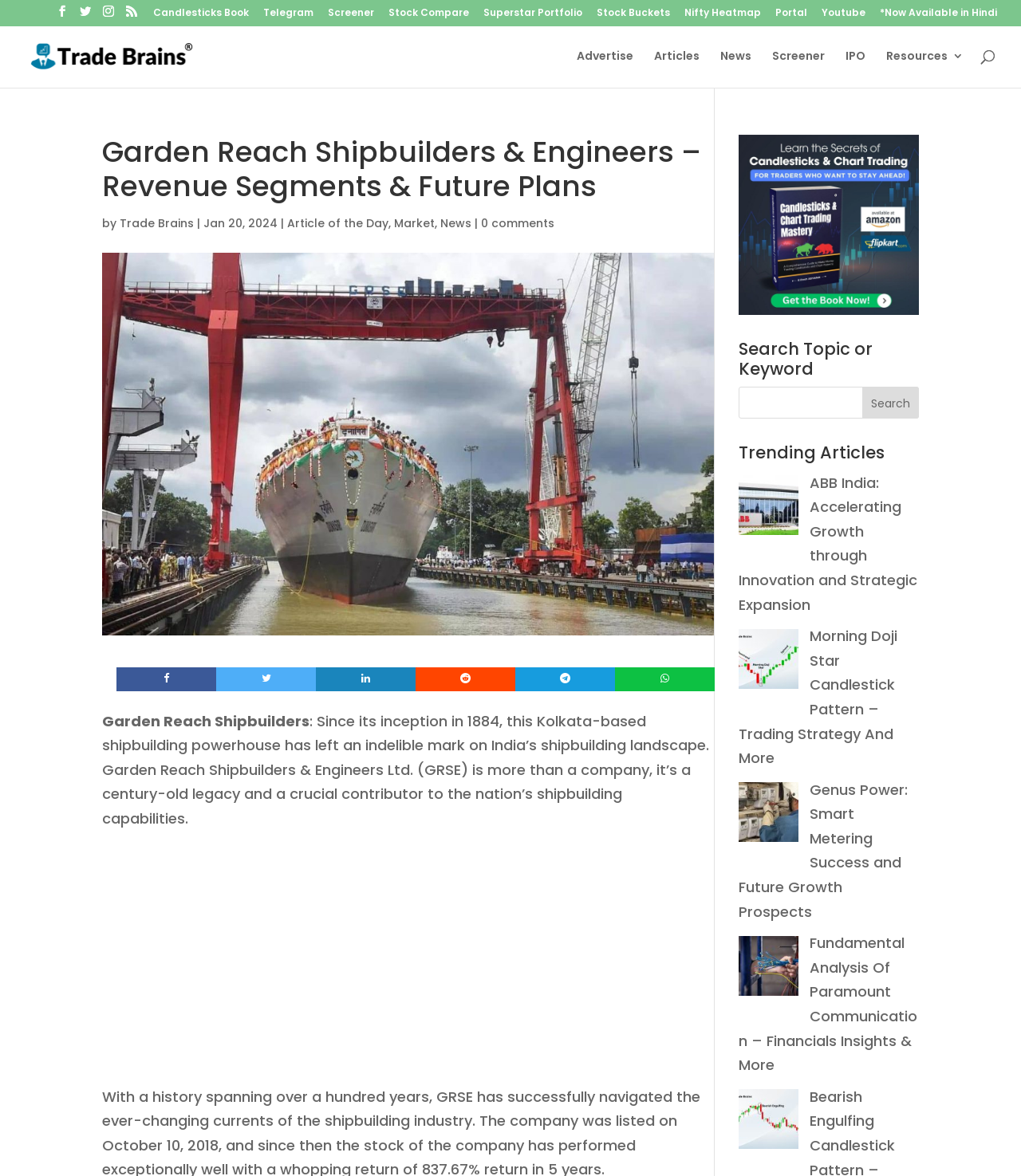Answer the question in one word or a short phrase:
What is the topic of the article of the day?

Not specified